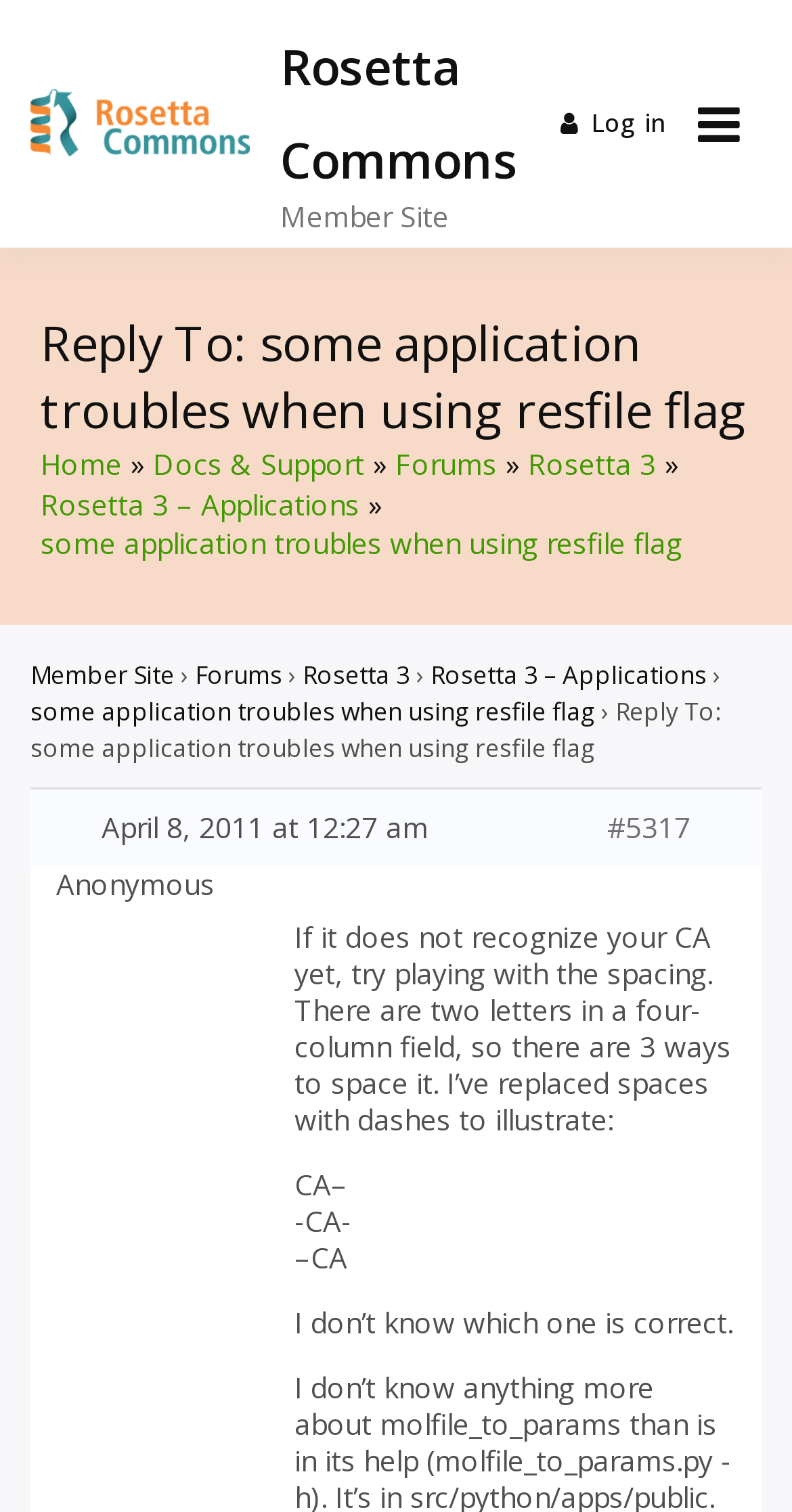Please answer the following question as detailed as possible based on the image: 
How many links are in the breadcrumbs navigation?

The breadcrumbs navigation is located below the main heading, and it contains links to 'Home', 'Docs & Support', 'Forums', 'Rosetta 3', and 'Rosetta 3 – Applications'.